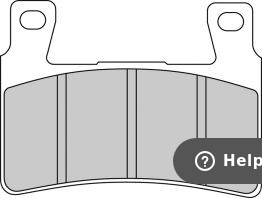How many mounting holes does the brake pad have?
Please analyze the image and answer the question with as much detail as possible.

According to the caption, the design of the brake pad showcases two mounting holes for secure attachment, indicating that the brake pad has two mounting holes.